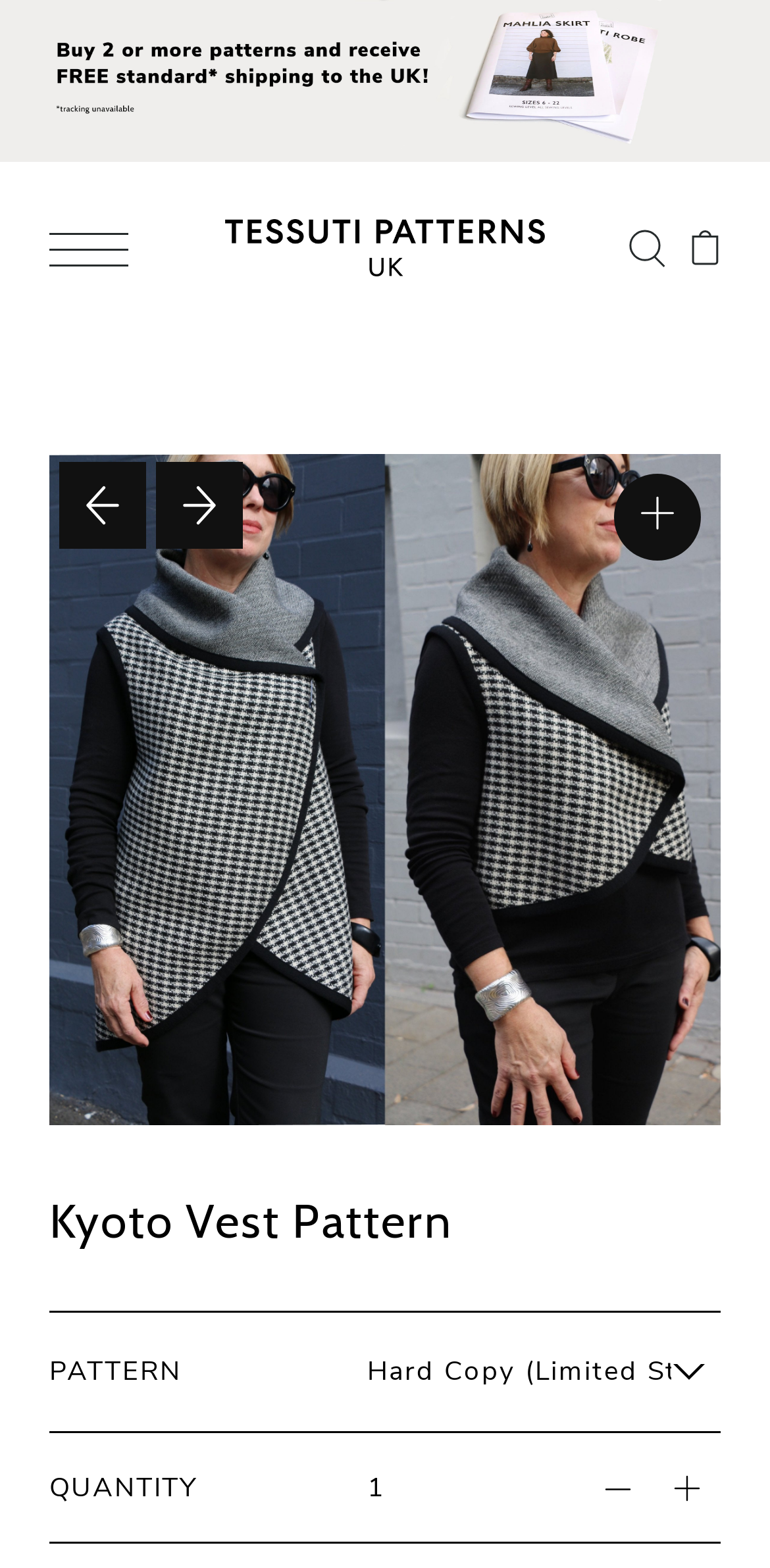Locate the bounding box of the UI element described by: "#icon--plus.stroke:hover g { stroke: var(--directional-text-hover);}" in the given webpage screenshot.

[0.797, 0.302, 0.91, 0.357]